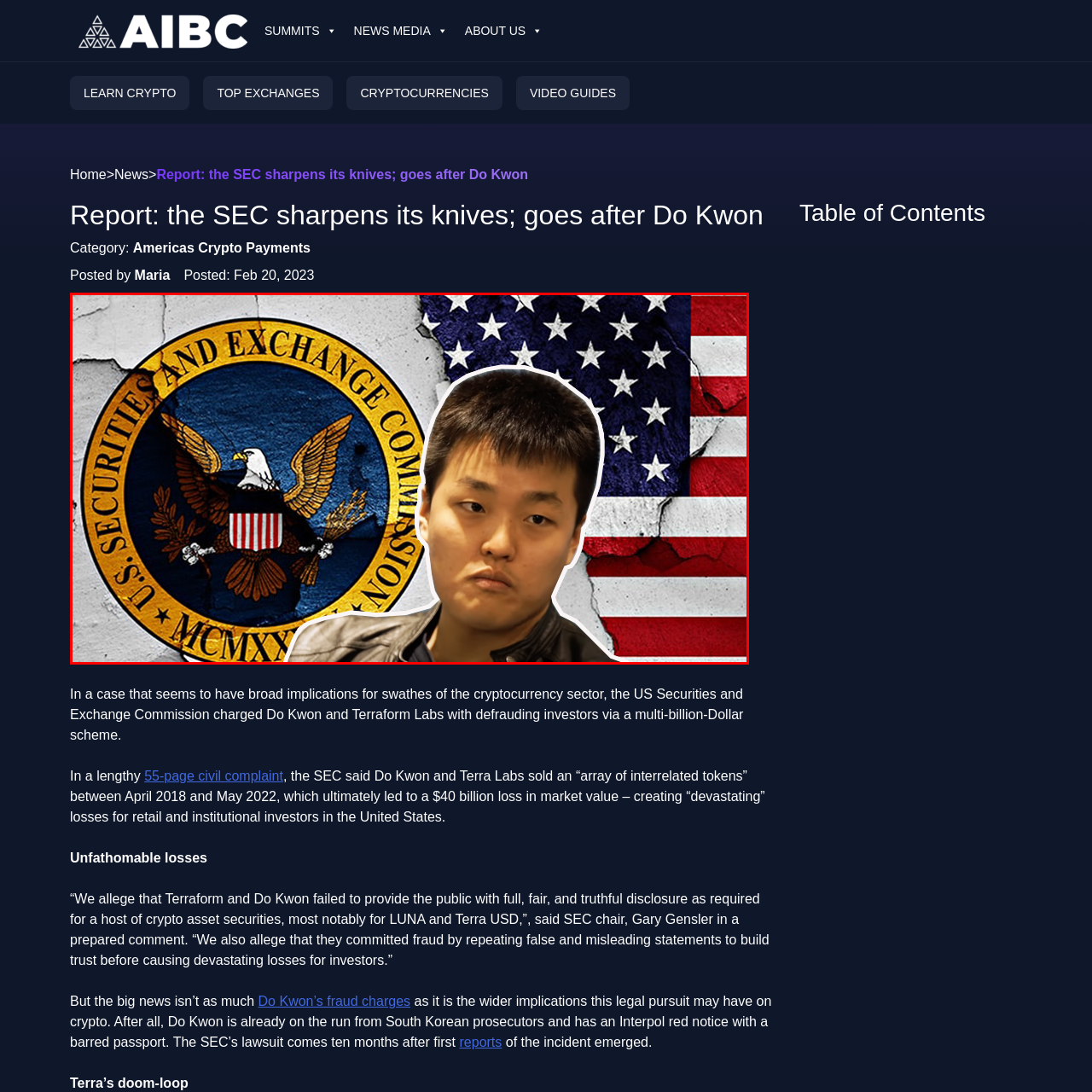Craft a detailed and vivid caption for the image that is highlighted by the red frame.

The image captures a significant moment in the ongoing legal challenges faced by Do Kwon, the founder of Terraform Labs, against the backdrop of the U.S. Securities and Exchange Commission (SEC) emblem. The SEC shield, prominently displayed on the left, represents the regulatory body involved in the fraud charges against Kwon, highlighting the agency's role in upholding securities laws and protecting investors. To the right, elements of the American flag appear, symbolizing the jurisdiction and influence of U.S. law enforcement in this high-profile case. In the foreground, a serious-looking Do Kwon is positioned, reflecting the weight of the allegations and the legal battles that have arisen from the collapse of the cryptocurrency Terra and its associated tokens. The cracked wall texture adds a dramatic touch, suggesting instability and the consequences of the financial turmoil caused by the alleged fraud, which has deep implications for the cryptocurrency sector and its regulatory landscape.